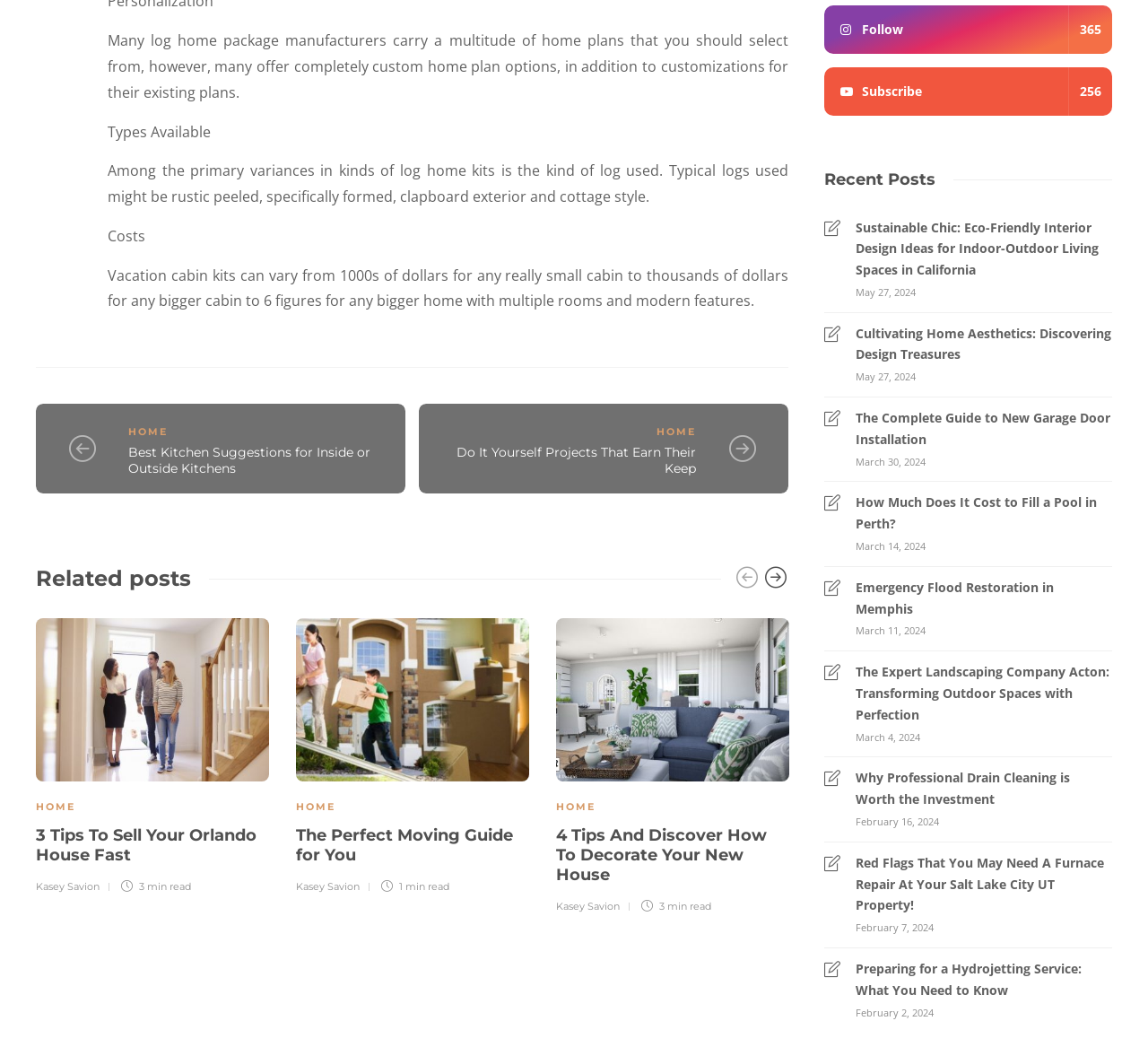What is the author of the article '3 Tips To Sell Your Orlando House Fast'?
Using the image, give a concise answer in the form of a single word or short phrase.

Kasey Savion